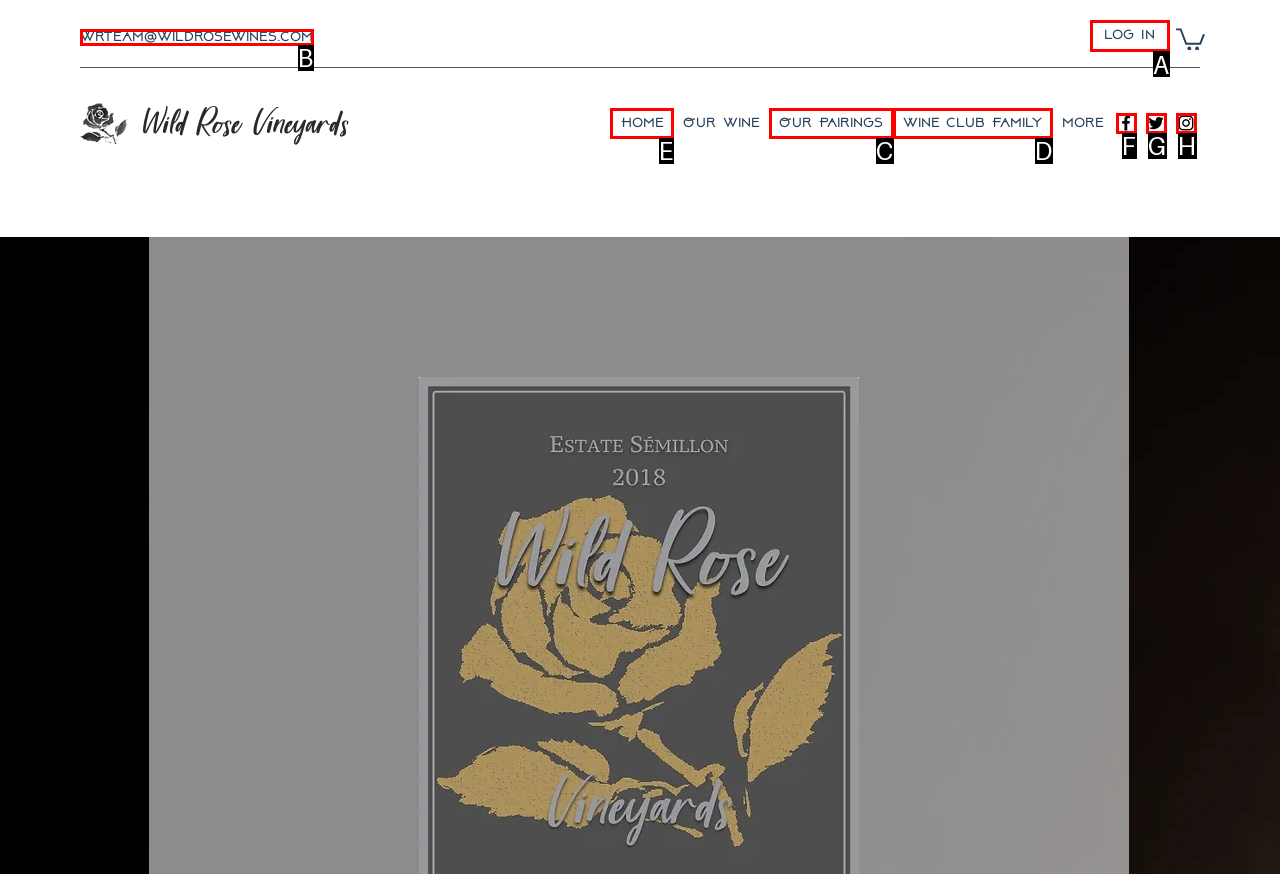Which letter corresponds to the correct option to complete the task: Enter email address?
Answer with the letter of the chosen UI element.

None